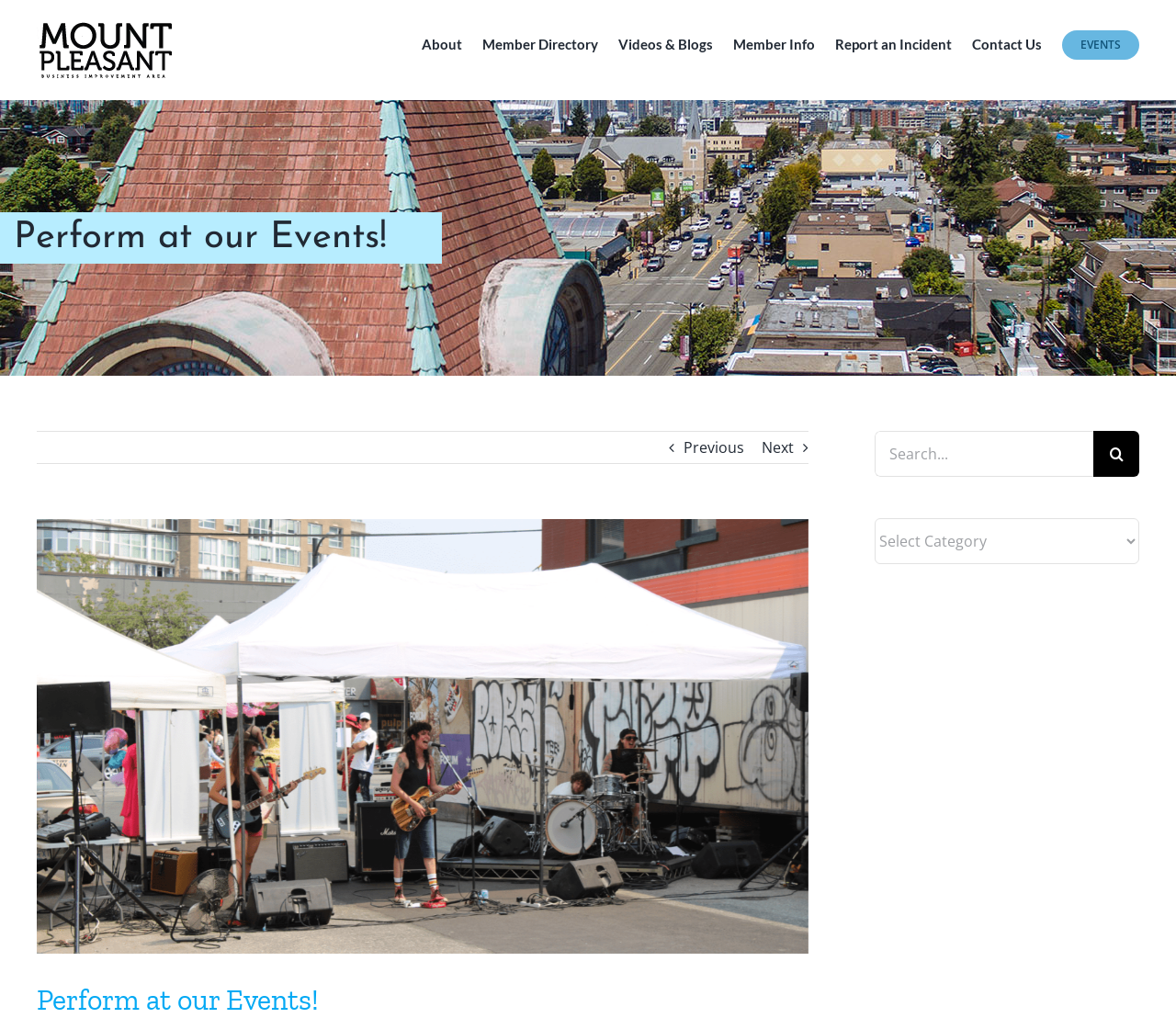Determine the bounding box coordinates for the UI element matching this description: "Videos & Blogs".

[0.526, 0.0, 0.606, 0.084]